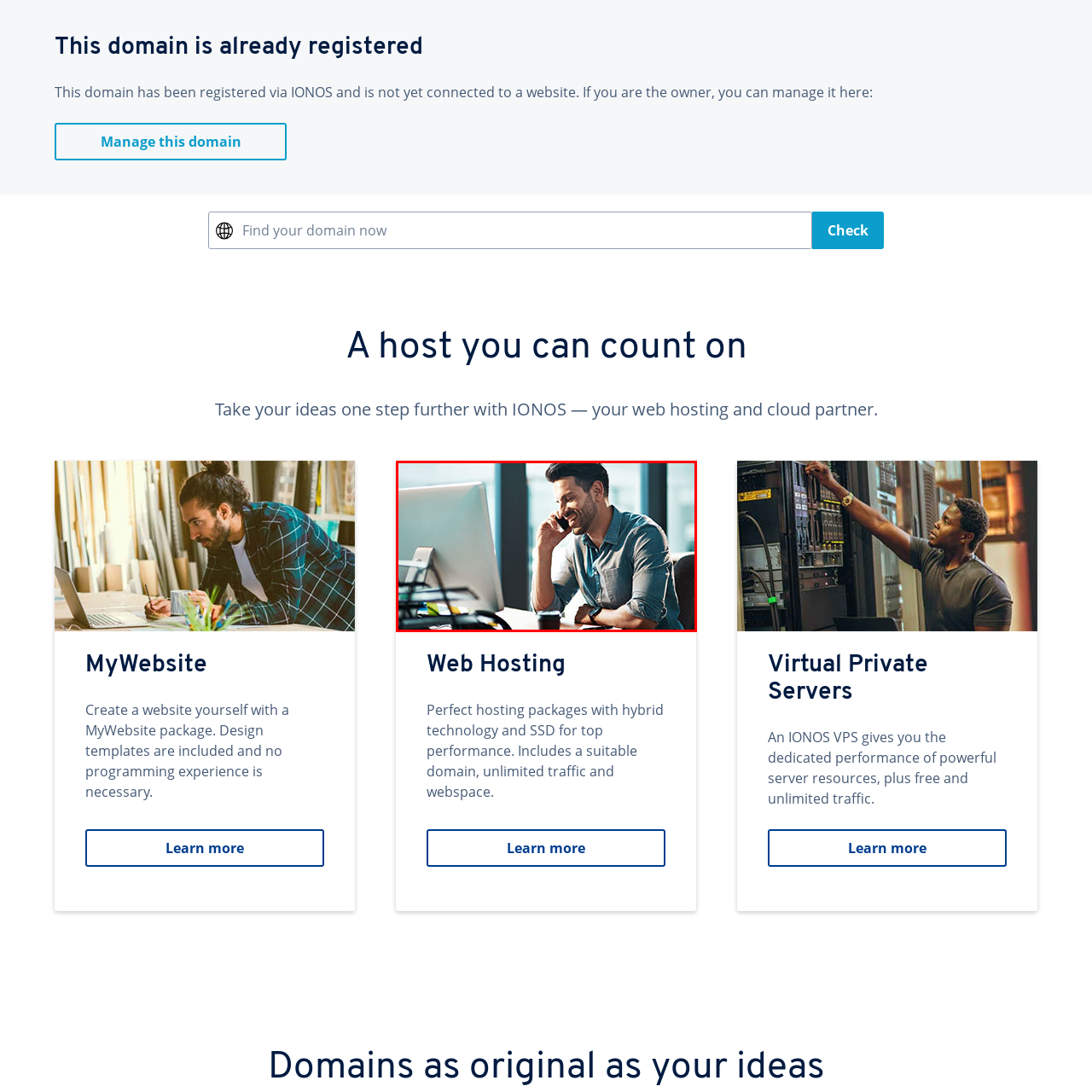Observe the image enclosed by the red border and respond to the subsequent question with a one-word or short phrase:
Is the environment in the image dimly lit?

No